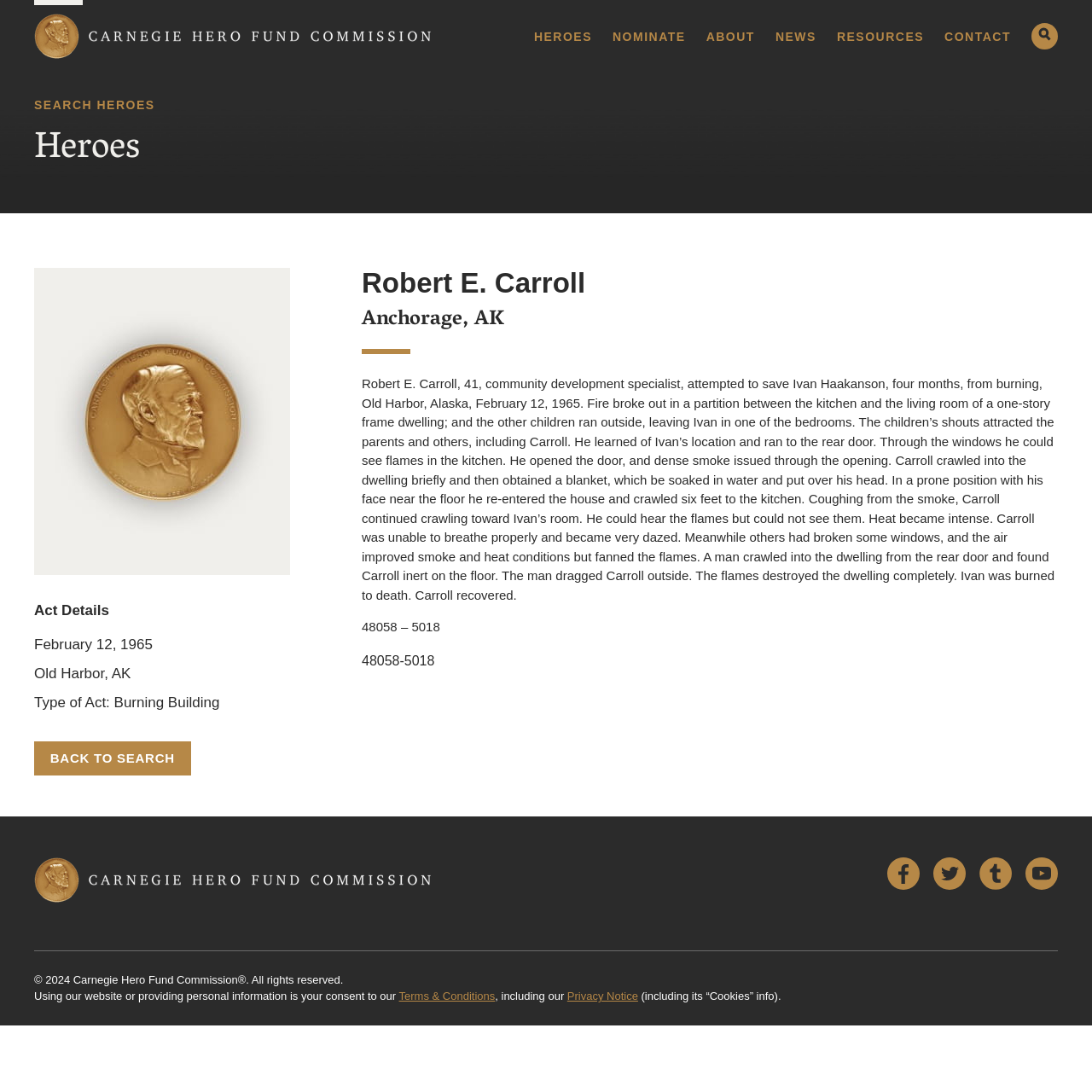Please find and report the bounding box coordinates of the element to click in order to perform the following action: "Click the 'HEROES' link". The coordinates should be expressed as four float numbers between 0 and 1, in the format [left, top, right, bottom].

[0.489, 0.028, 0.542, 0.039]